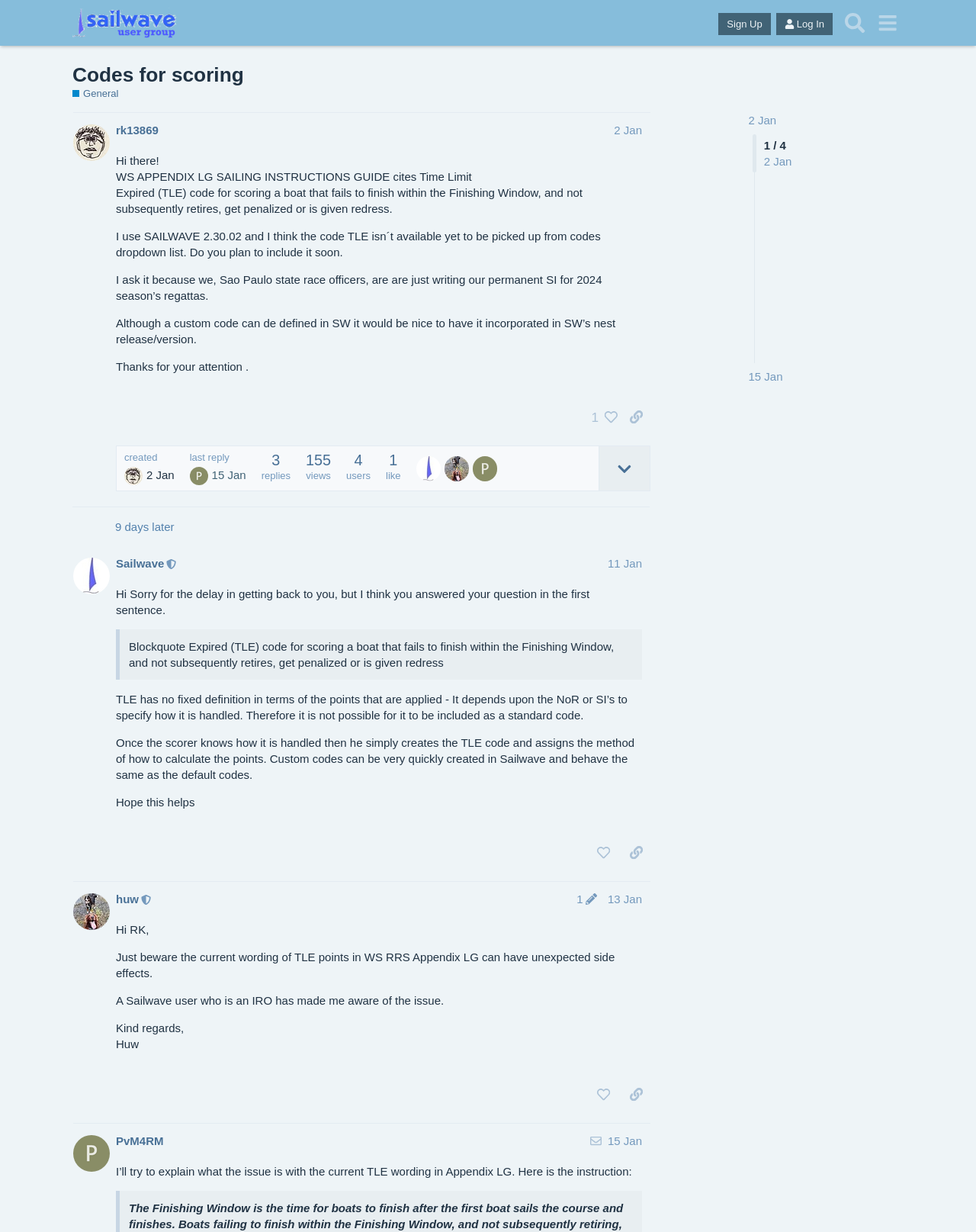Locate the bounding box coordinates of the clickable part needed for the task: "Click on 'Codes for scoring'".

[0.074, 0.051, 0.25, 0.07]